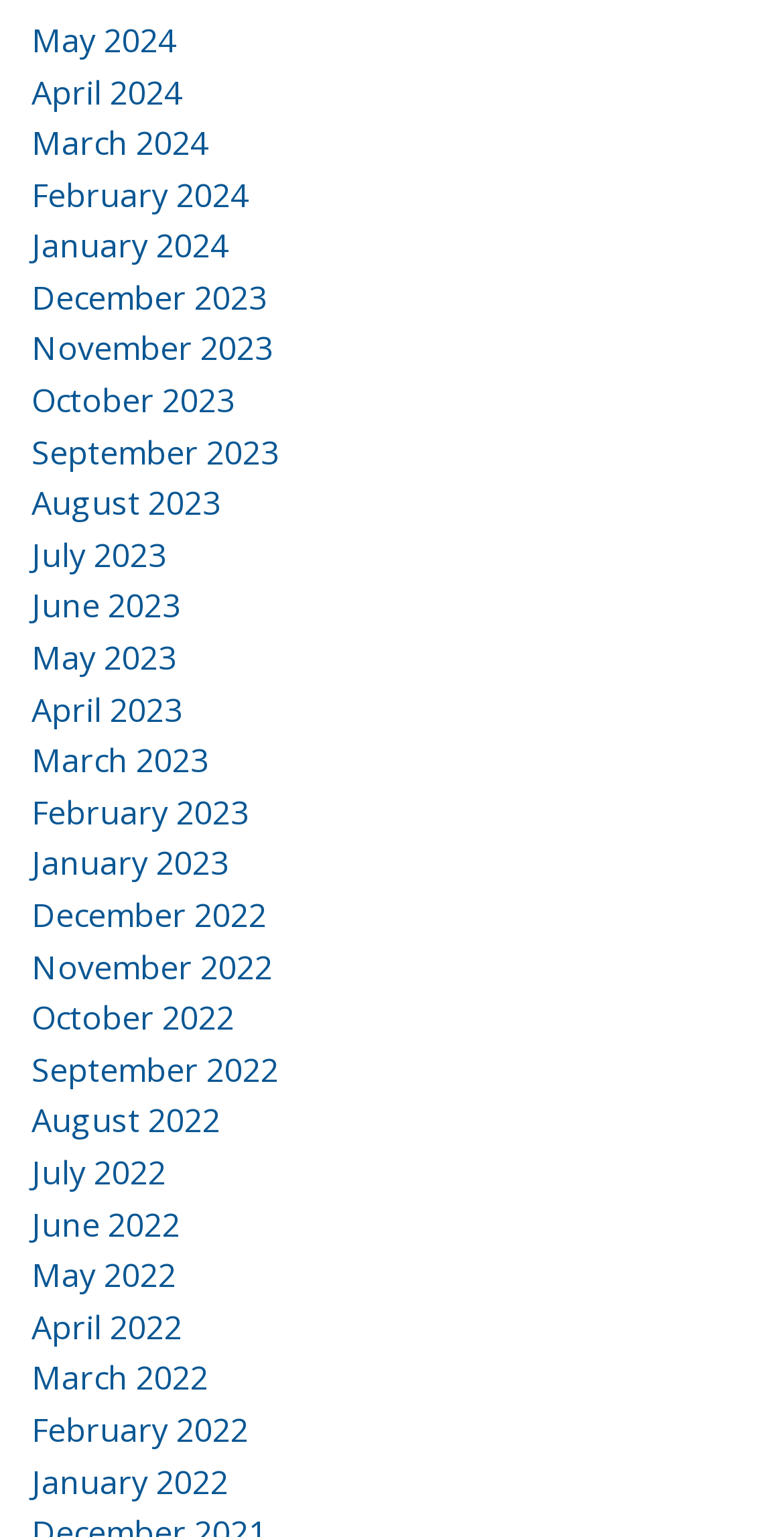Please identify the bounding box coordinates of the element on the webpage that should be clicked to follow this instruction: "check August 2022". The bounding box coordinates should be given as four float numbers between 0 and 1, formatted as [left, top, right, bottom].

[0.04, 0.715, 0.281, 0.744]